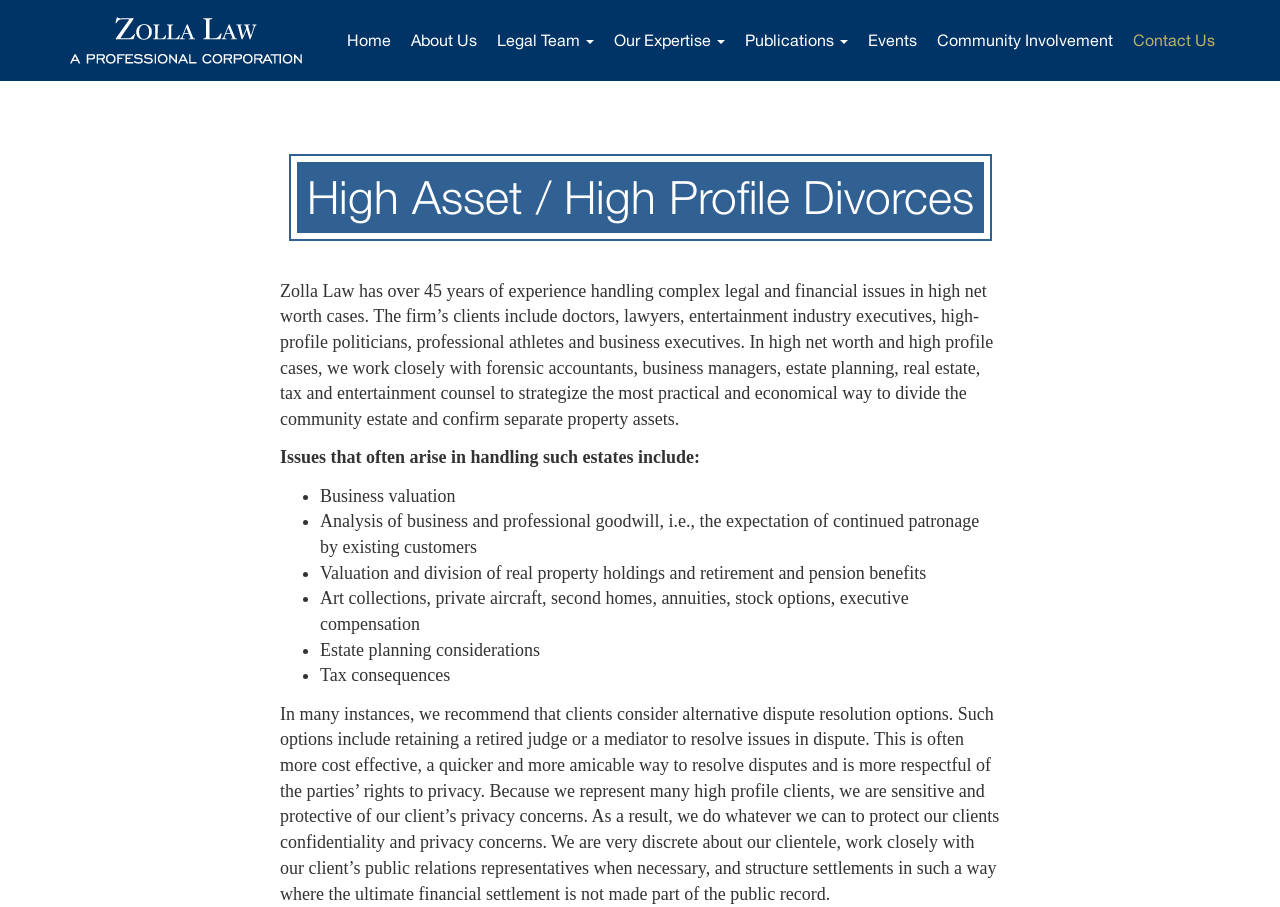Detail the various sections and features present on the webpage.

The webpage is about Zolla Law, a professional corporation that specializes in handling complex legal and financial issues in high net worth cases. At the top of the page, there is a logo of Zolla Law, accompanied by a link to the homepage. Below the logo, there is a navigation menu with links to various sections of the website, including "Home", "About Us", "Legal Team", "Our Expertise", "Publications", "Events", "Community Involvement", and "Contact Us".

The main content of the page is divided into two sections. The first section has a heading "High Asset / High Profile Divorces" and provides an overview of the firm's expertise in handling high net worth cases. The text explains that the firm's clients include doctors, lawyers, entertainment industry executives, high-profile politicians, professional athletes, and business executives, and that they work closely with other professionals to strategize the most practical and economical way to divide the community estate and confirm separate property assets.

The second section lists various issues that often arise in handling such estates, including business valuation, analysis of business and professional goodwill, valuation and division of real property holdings and retirement and pension benefits, art collections, private aircraft, second homes, annuities, stock options, executive compensation, estate planning considerations, and tax consequences. Each of these issues is listed as a bullet point, with a brief description.

Below the list of issues, there is a paragraph of text that explains the firm's approach to dispute resolution, including the use of alternative dispute resolution options such as retaining a retired judge or a mediator to resolve issues in dispute. The text also emphasizes the firm's commitment to protecting clients' privacy concerns and confidentiality.